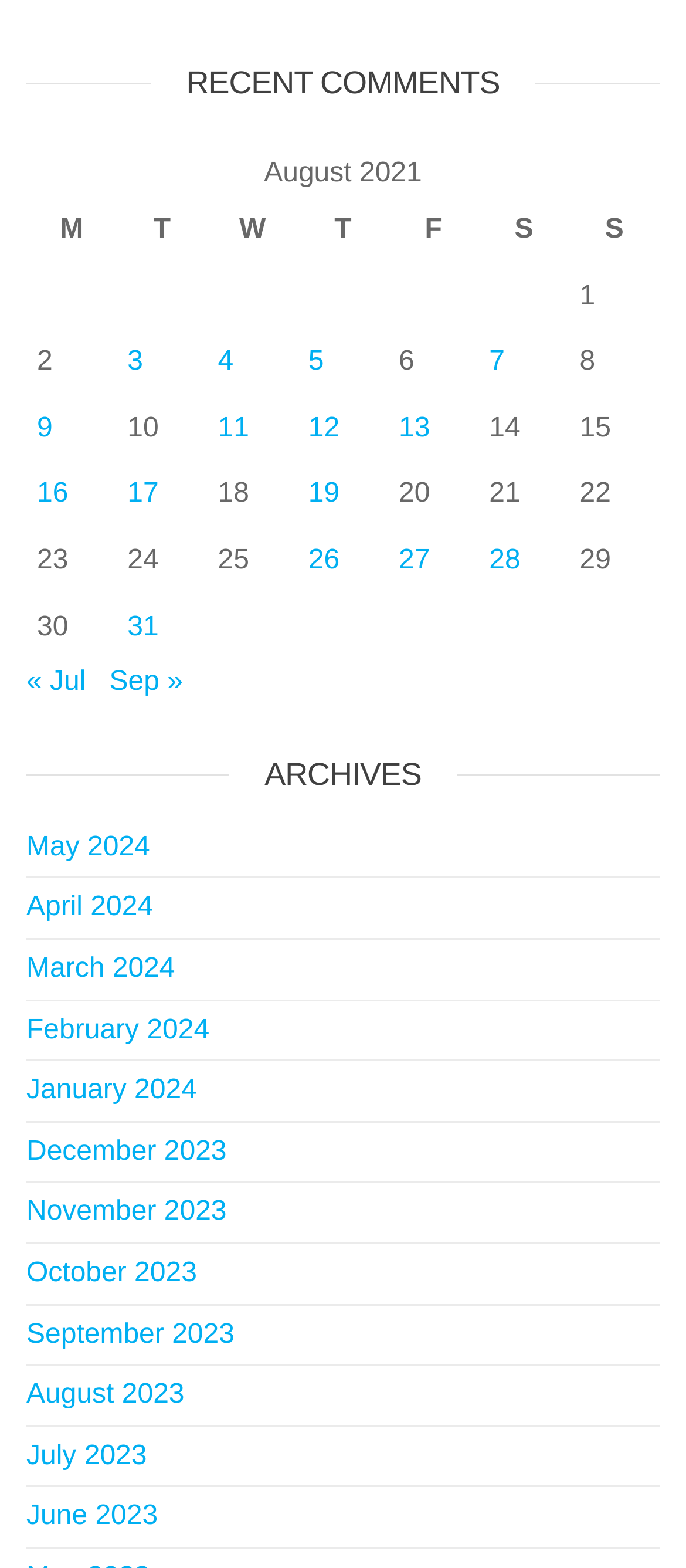Please specify the bounding box coordinates for the clickable region that will help you carry out the instruction: "View posts published on August 31, 2021".

[0.186, 0.39, 0.231, 0.409]